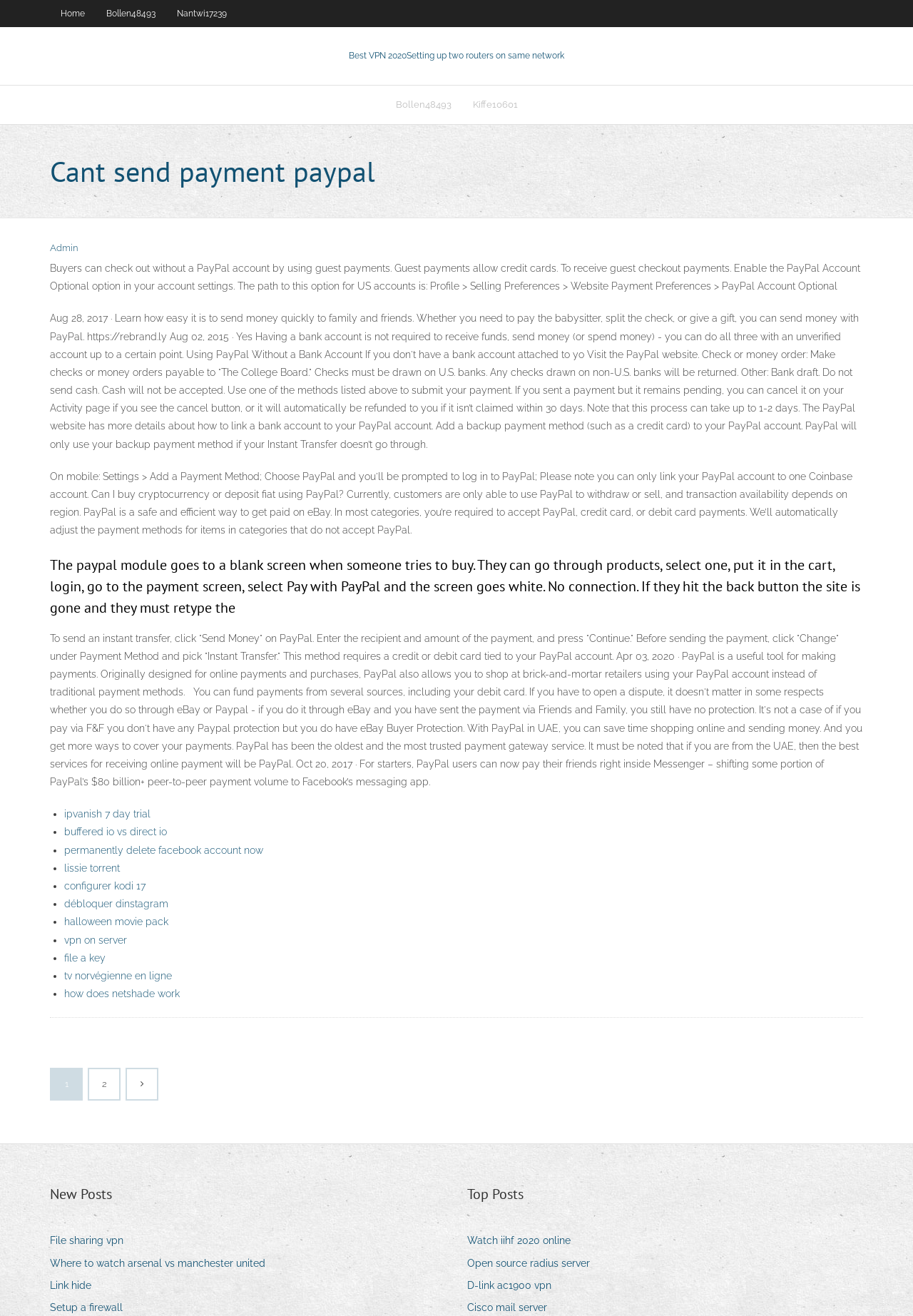Determine the bounding box coordinates for the area you should click to complete the following instruction: "Click on the 'Admin' link".

[0.055, 0.184, 0.085, 0.192]